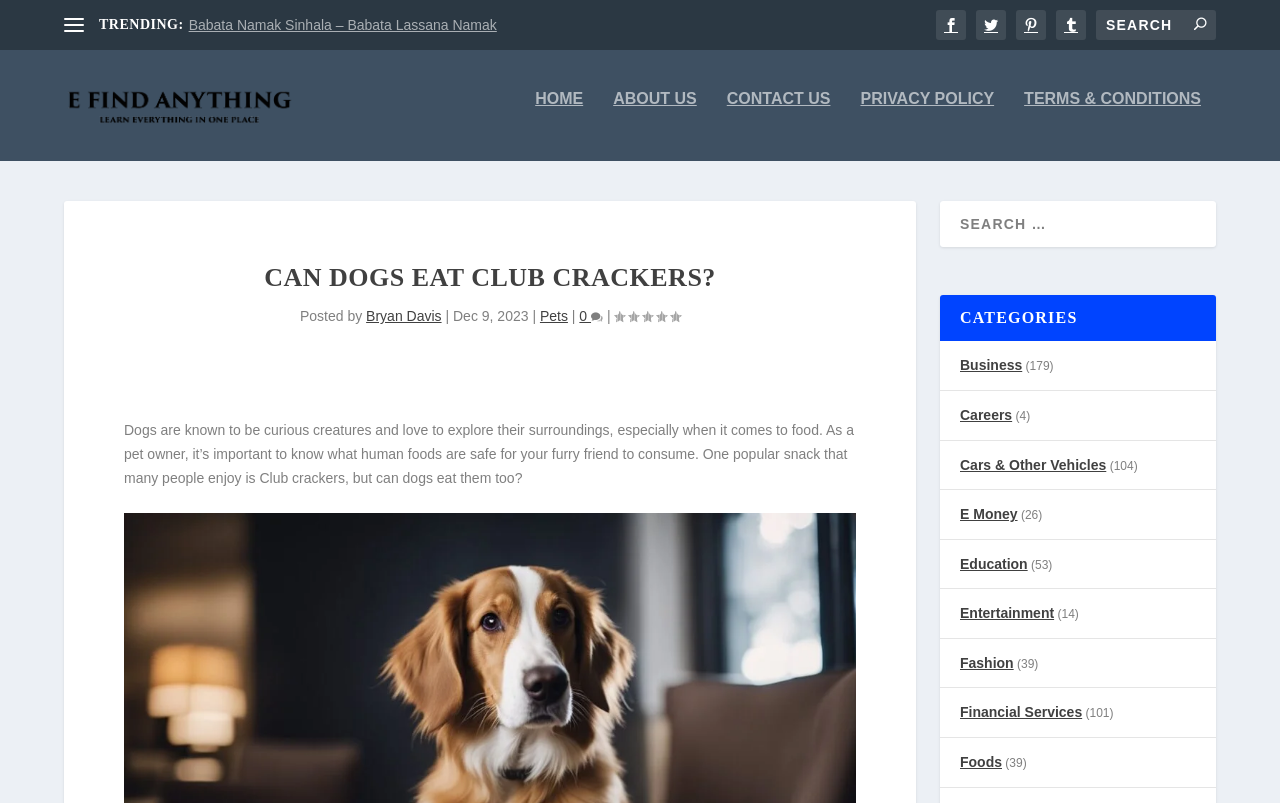What is the rating of the article?
Analyze the screenshot and provide a detailed answer to the question.

The rating of the article is displayed as 'Rating: 0.00' which is located below the author's name and date of posting.